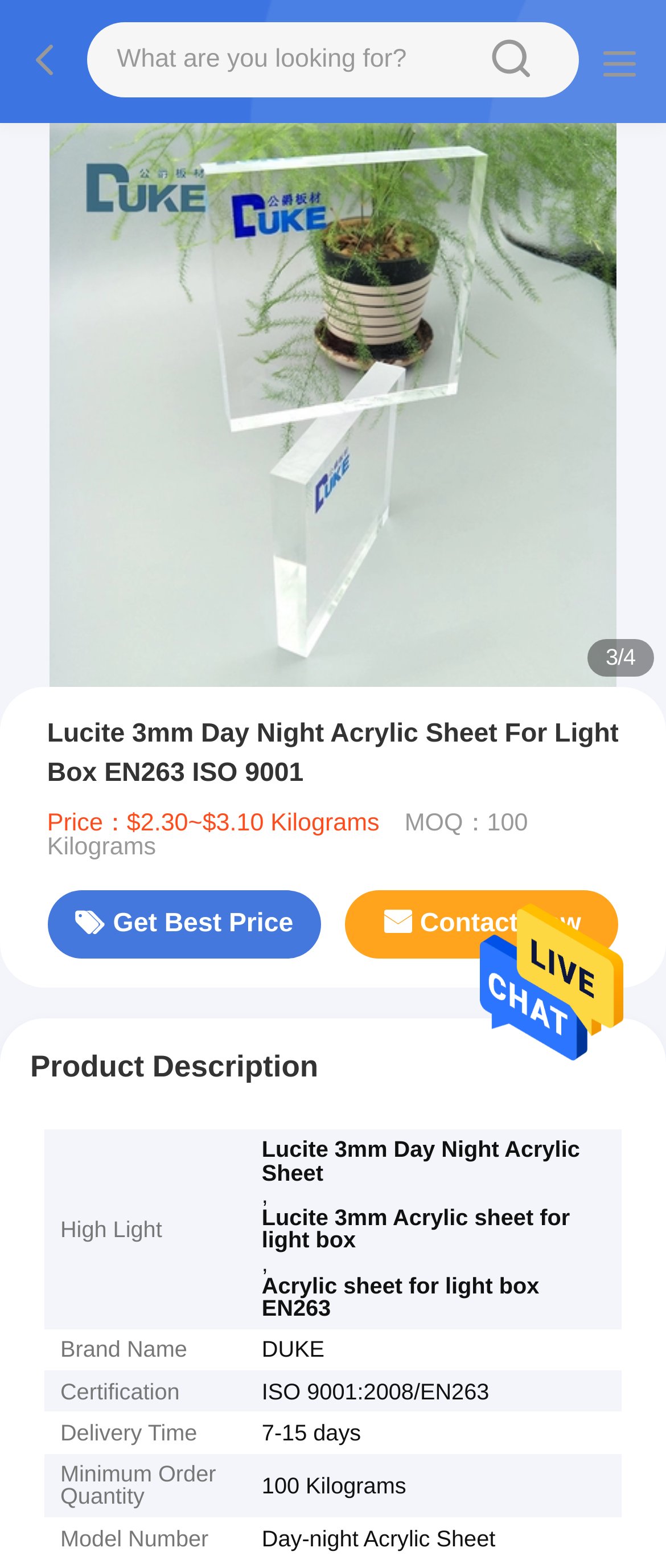Based on the image, give a detailed response to the question: What is the minimum order quantity?

The minimum order quantity can be found in the 'Product Description' section, in the table row with the label 'Minimum Order Quantity'.